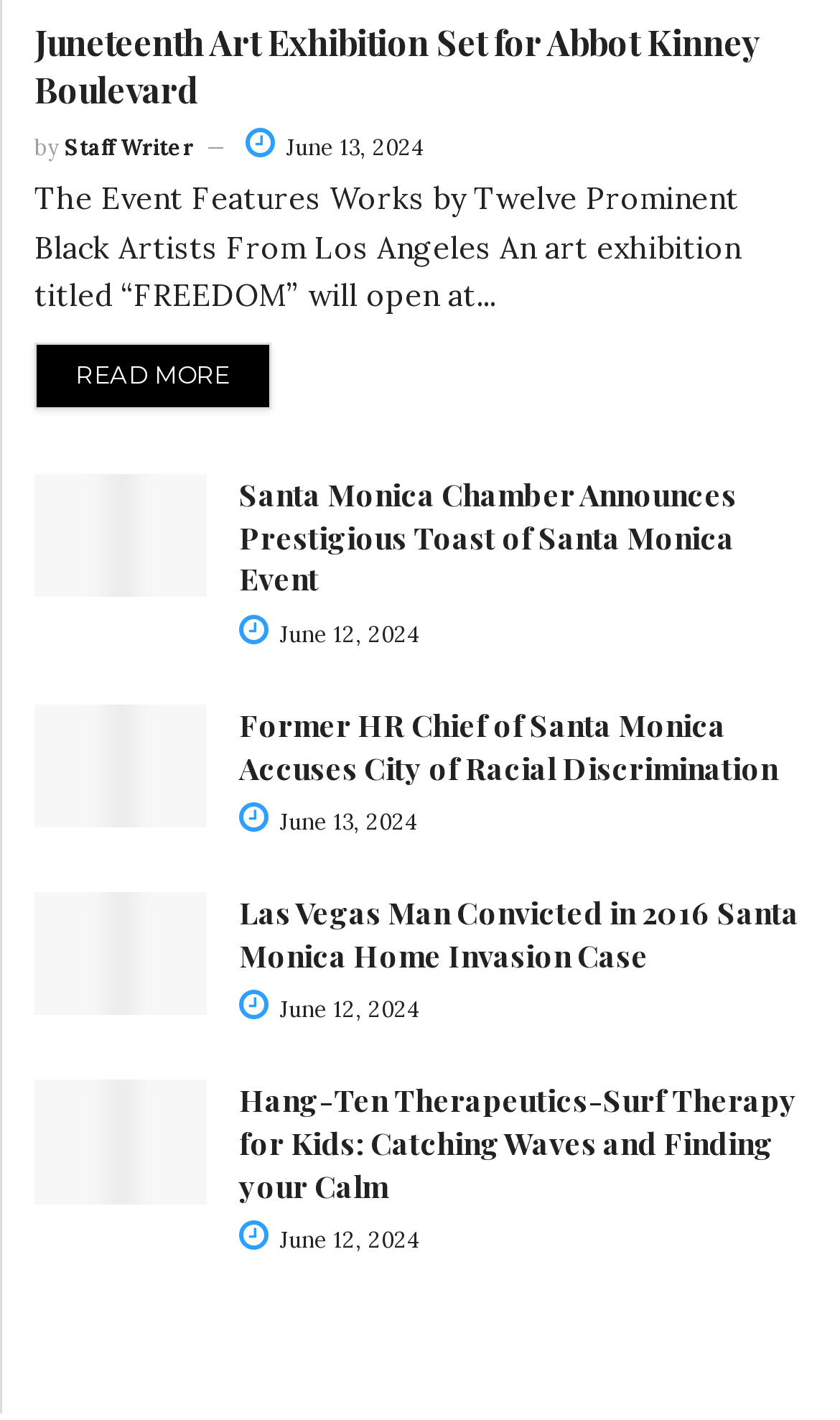Answer the question using only one word or a concise phrase: How many articles are on this webpage?

5